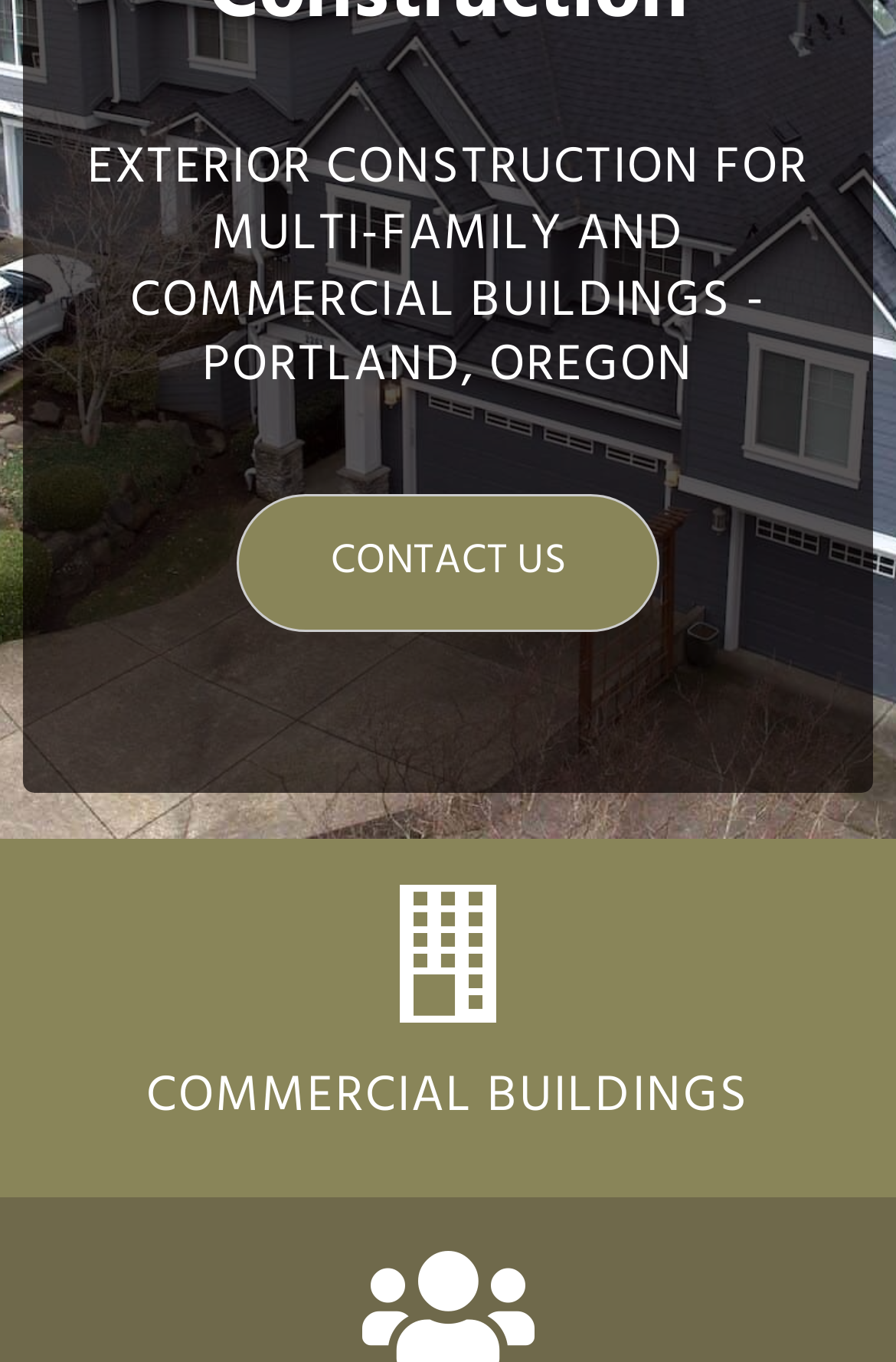Extract the bounding box for the UI element that matches this description: "CONTACT US".

[0.264, 0.362, 0.736, 0.463]